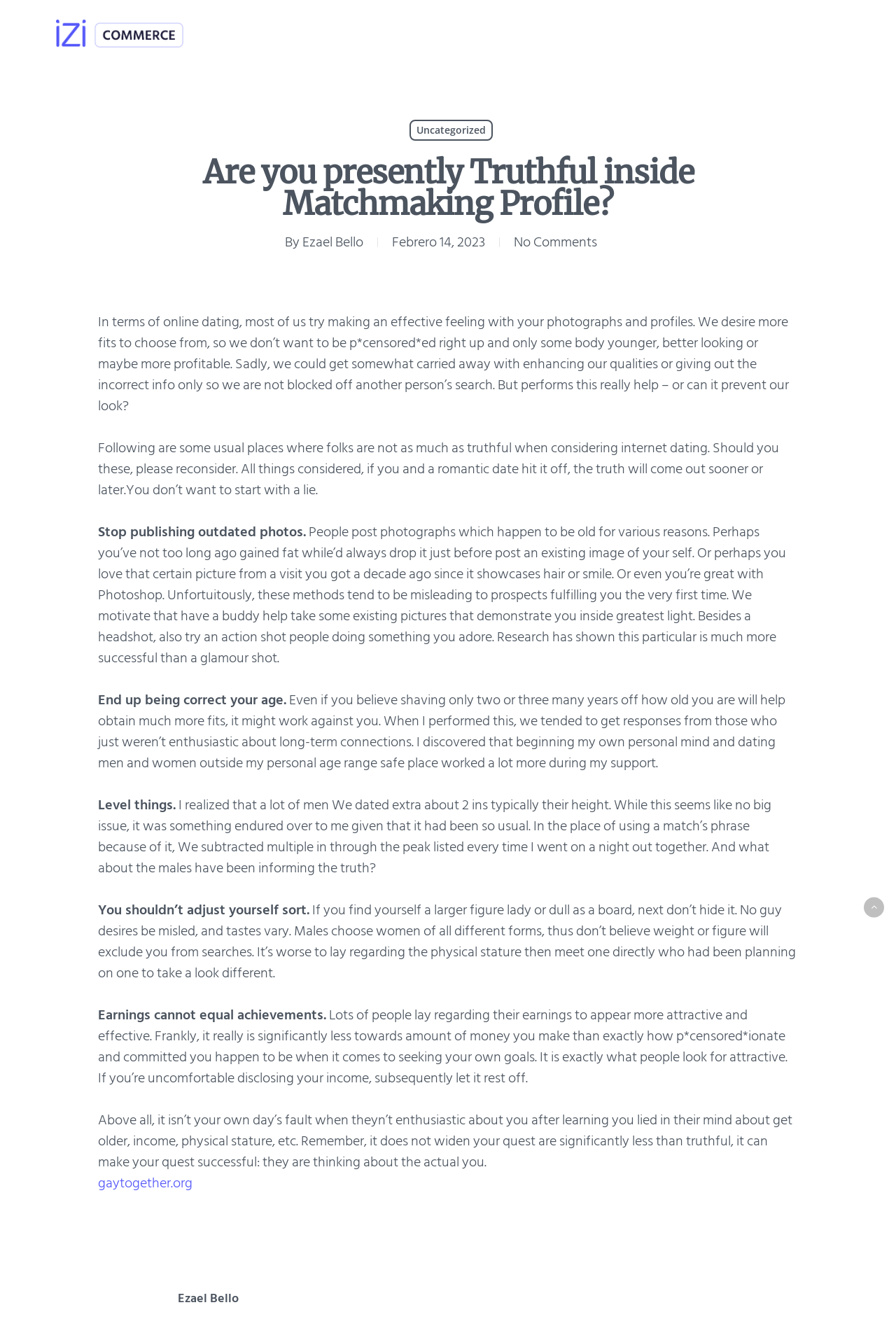What is the purpose of the article?
Answer the question with just one word or phrase using the image.

To advise readers to be truthful in online dating